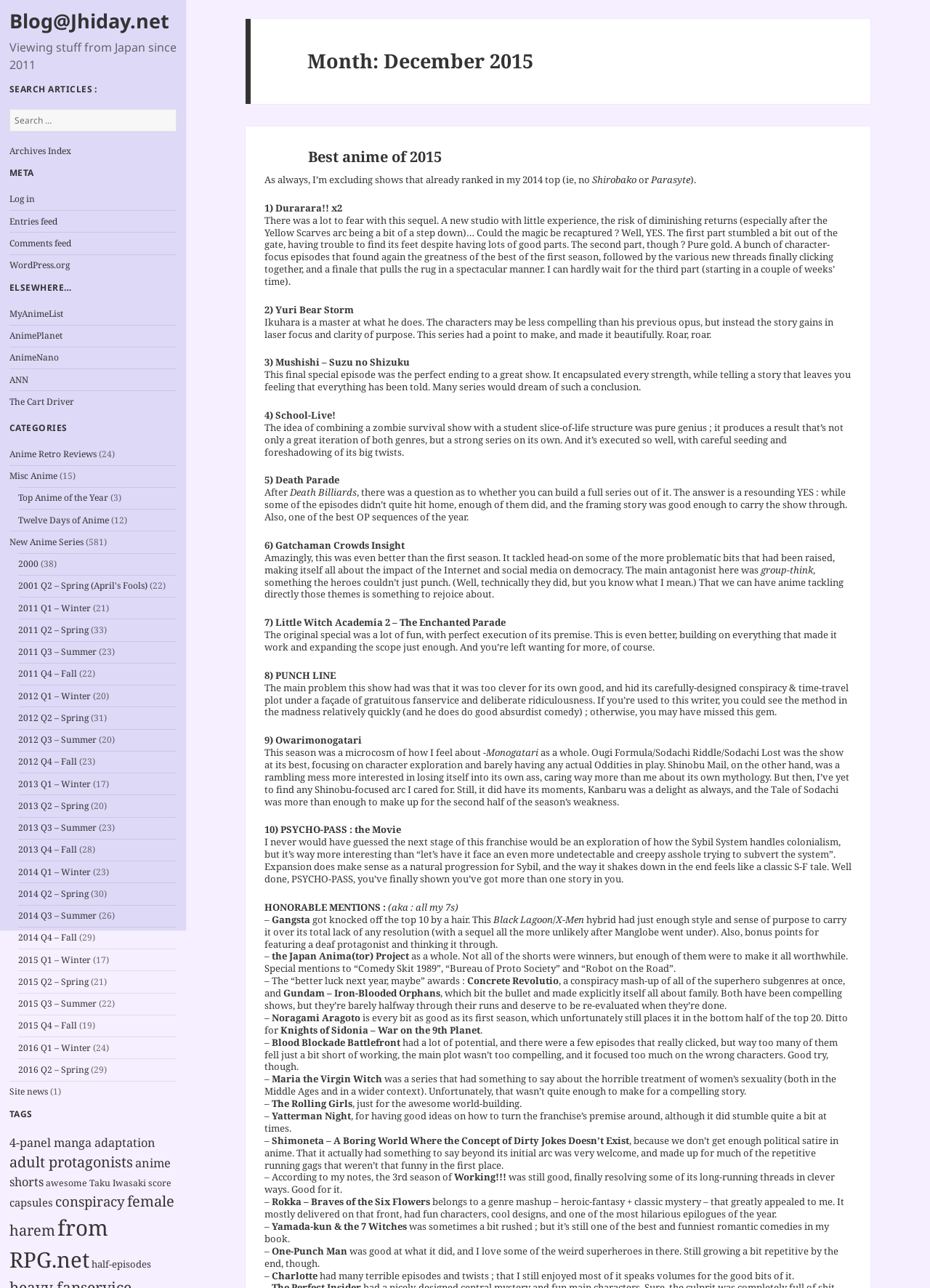Can you locate the main headline on this webpage and provide its text content?

Month: December 2015